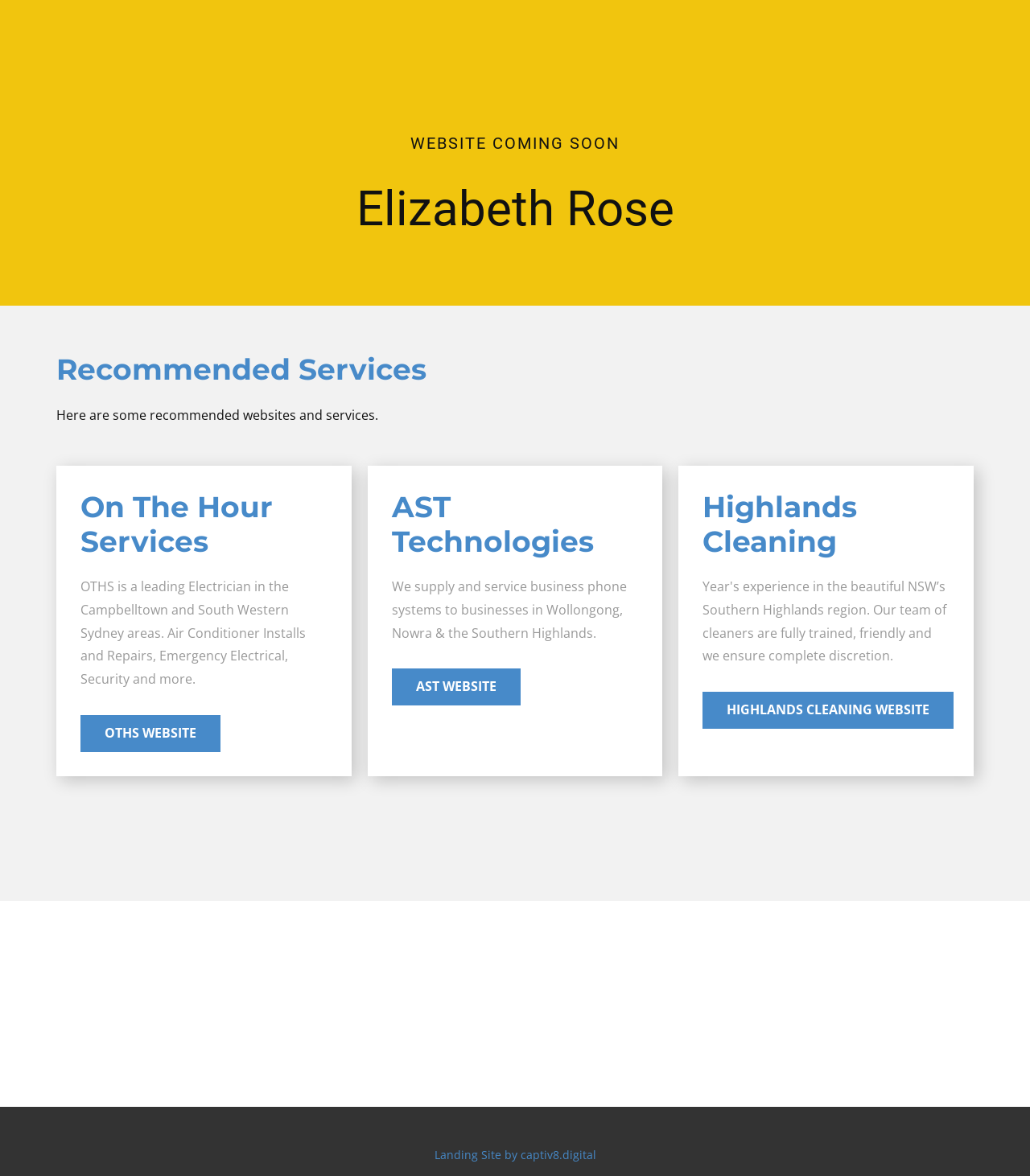What is the purpose of AST Technologies?
Based on the image, give a concise answer in the form of a single word or short phrase.

Supply and service business phone systems